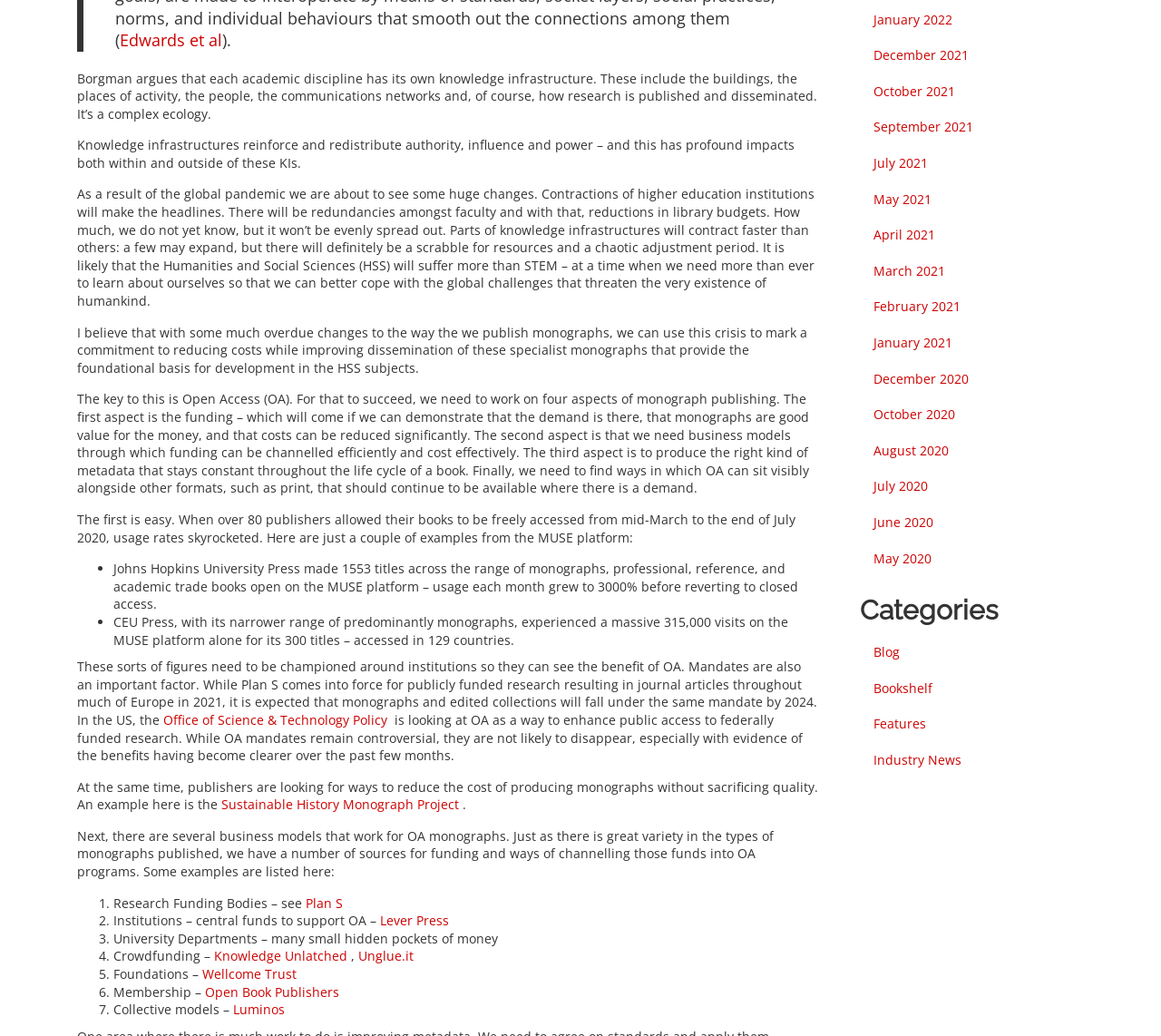Answer the following query with a single word or phrase:
What is the main topic of this webpage?

Open Access